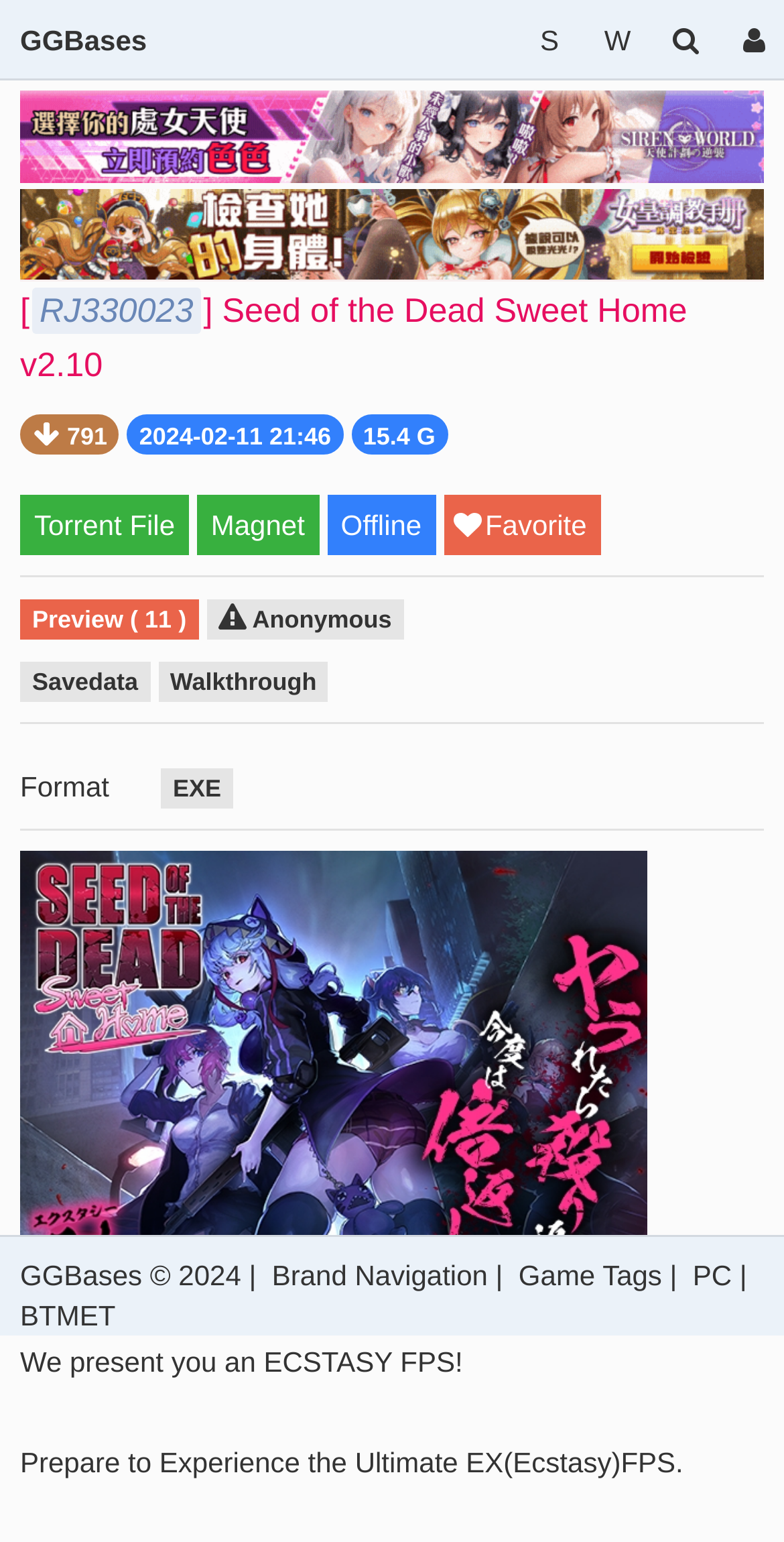Find and specify the bounding box coordinates that correspond to the clickable region for the instruction: "Read Openfield shortlisted in National Co-operative Awards".

None